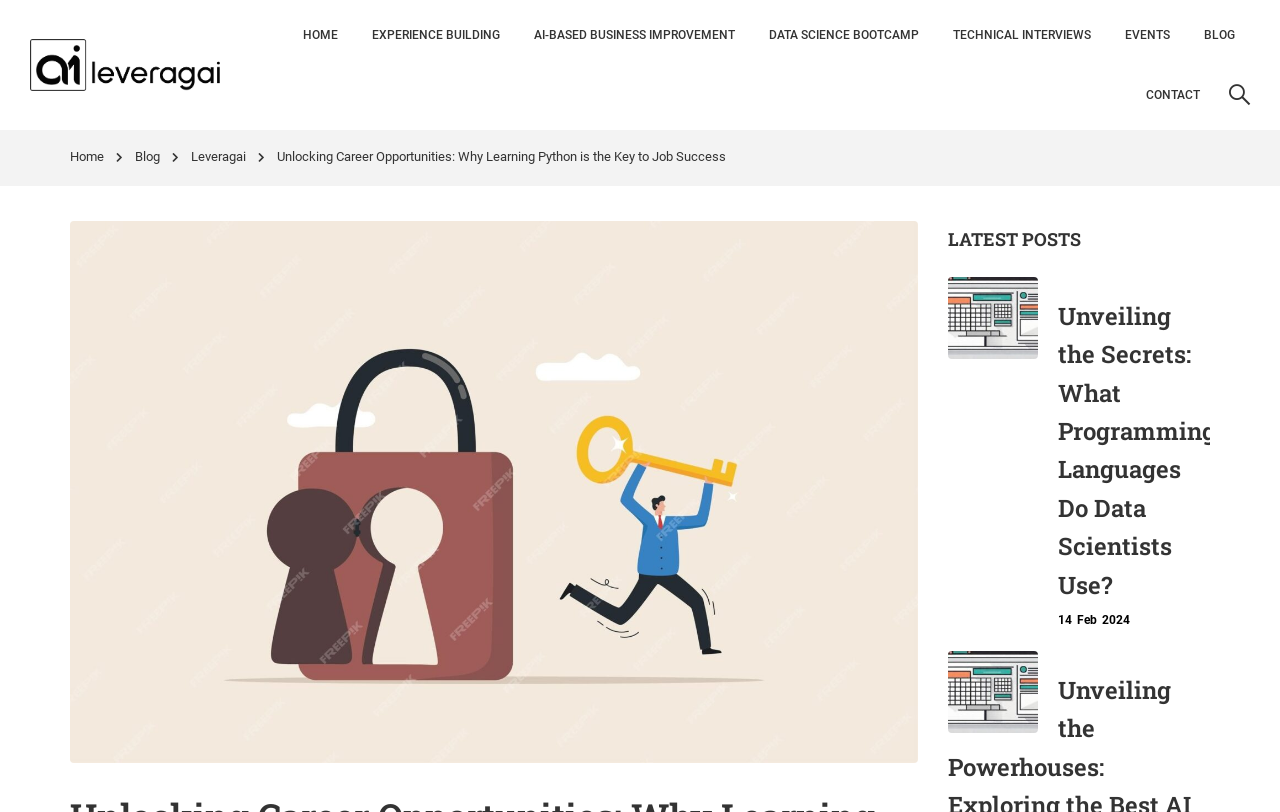Identify the bounding box coordinates of the region that needs to be clicked to carry out this instruction: "go to home page". Provide these coordinates as four float numbers ranging from 0 to 1, i.e., [left, top, right, bottom].

[0.225, 0.006, 0.276, 0.08]